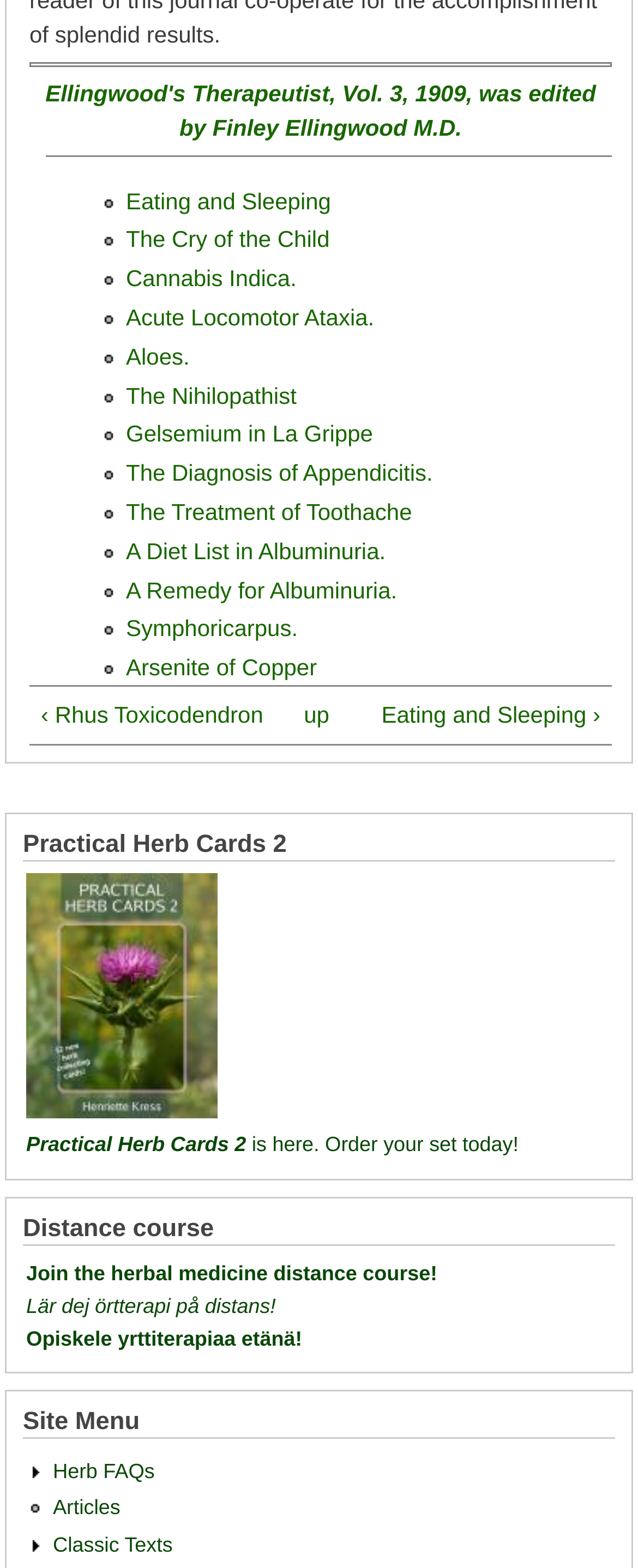Identify the bounding box coordinates of the area that should be clicked in order to complete the given instruction: "Join the herbal medicine distance course". The bounding box coordinates should be four float numbers between 0 and 1, i.e., [left, top, right, bottom].

[0.041, 0.805, 0.685, 0.819]